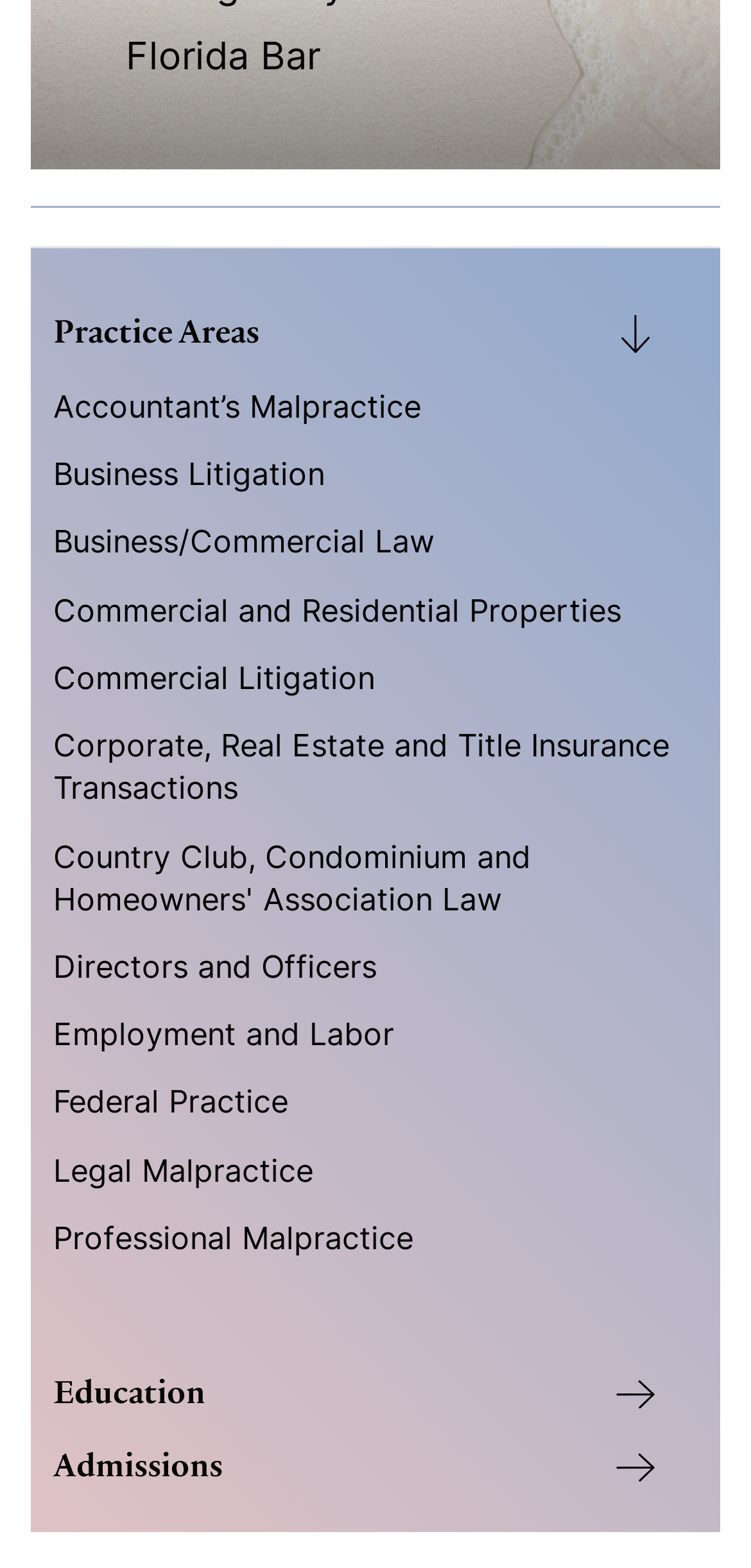Mark the bounding box of the element that matches the following description: "Commercial Litigation".

[0.071, 0.419, 0.499, 0.444]